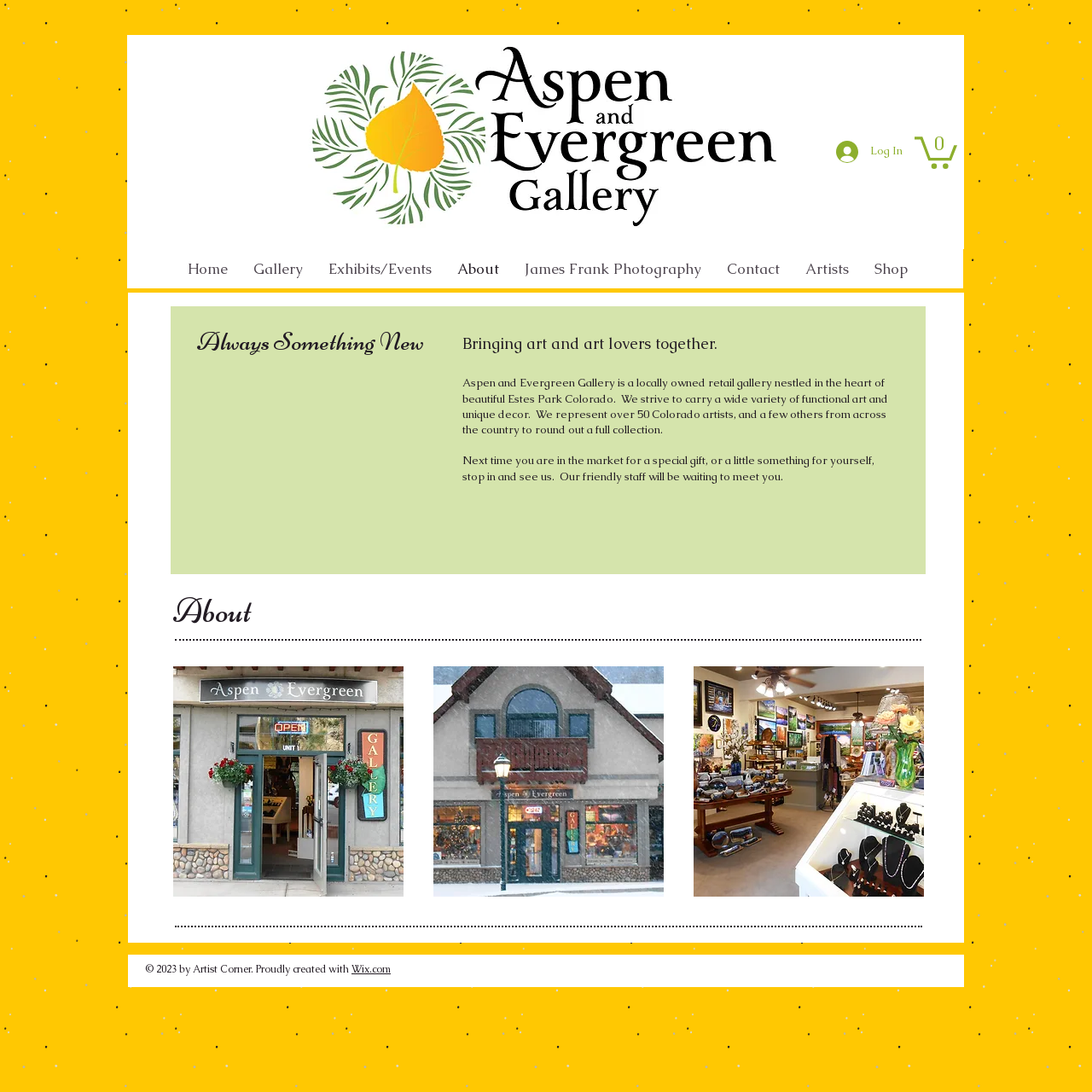Describe the webpage in detail, including text, images, and layout.

The webpage is about Aspen and Evergreen, a locally owned retail gallery in Estes Park, Colorado. At the top left, there is a golden logo of the gallery, which is also a link. Next to it, there is a "Log In" button, accompanied by a small image. On the top right, there is a "Cart with 0 items" button, featuring an SVG icon.

Below the top section, there is a navigation menu with 8 links: "Home", "Gallery", "Exhibits/Events", "About", "James Frank Photography", "Contact", "Artists", and "Shop". These links are arranged horizontally, taking up most of the width of the page.

The main content of the page is divided into two sections. The first section has a heading "Always Something New" and a brief description of the gallery's mission to bring art and art lovers together. Below this, there is a longer paragraph describing the gallery's location, its collection of functional art and unique decor, and its representation of over 50 Colorado artists.

The second section has a heading "About" and two paragraphs of text. The first paragraph invites visitors to stop by the gallery for a special gift or a personal treat, and the second paragraph is not visible in the provided accessibility tree.

At the bottom of the page, there is a copyright notice "© 2023 by Artist Corner" and a link to "Wix.com", indicating the website's creator.